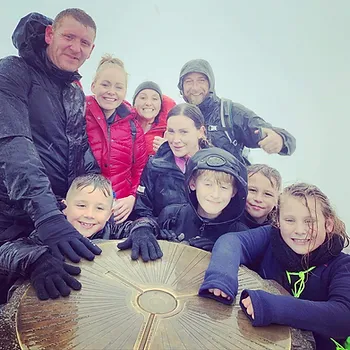Give a short answer to this question using one word or a phrase:
What is the amount of money raised for the charity?

£1,745